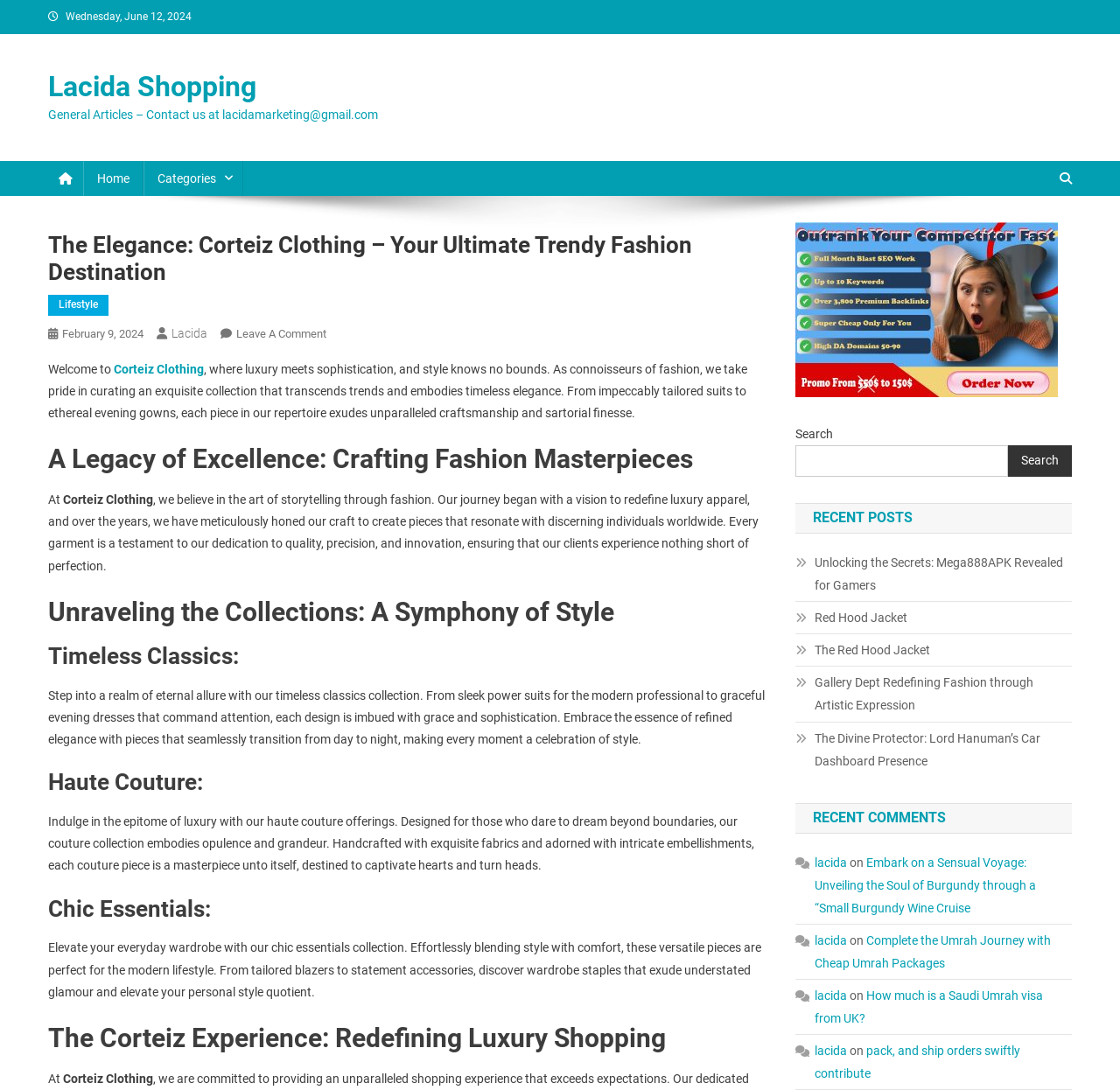Find the bounding box coordinates for the UI element that matches this description: "The Red Hood Jacket".

[0.71, 0.586, 0.831, 0.607]